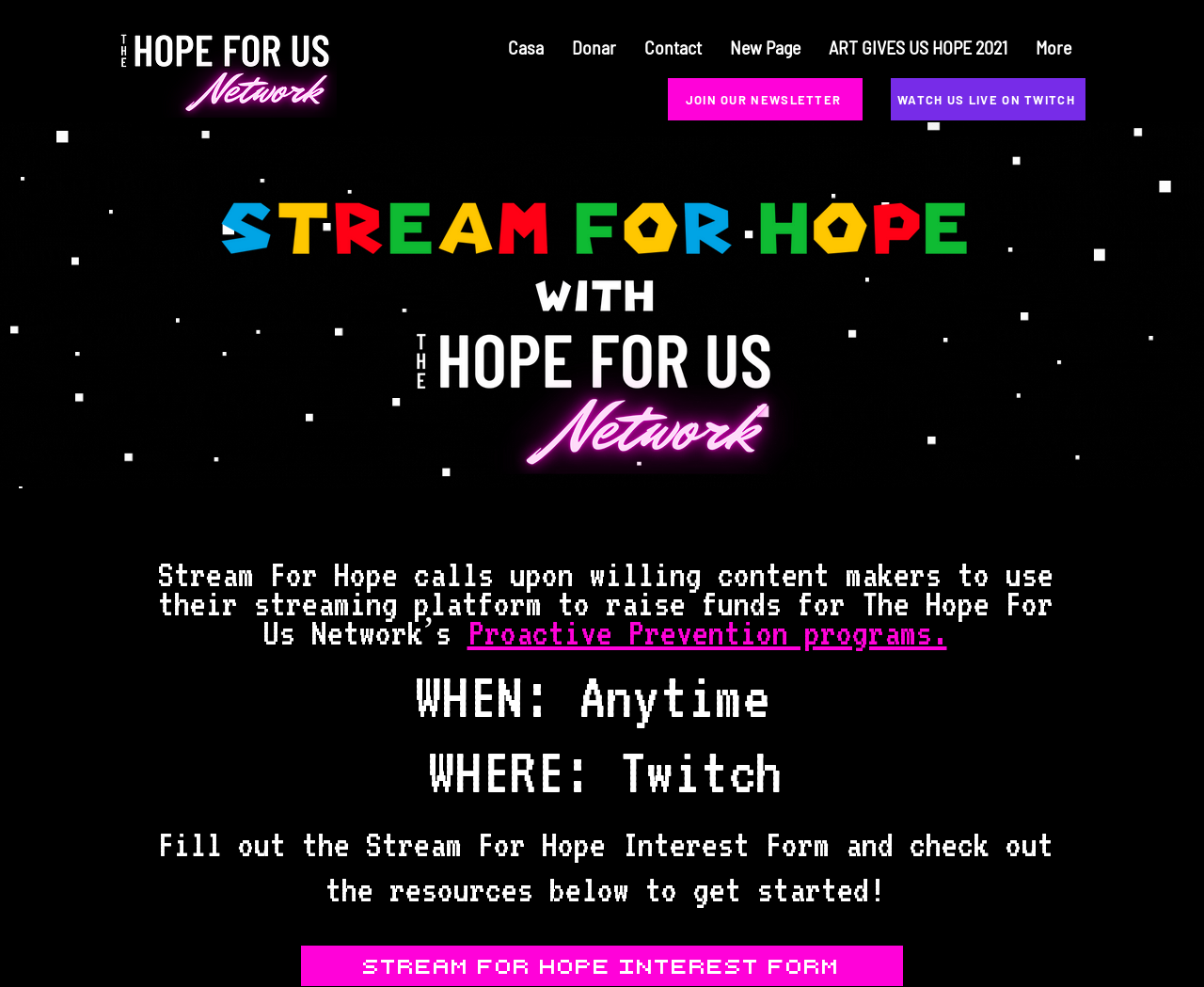Give a detailed explanation of the elements present on the webpage.

The webpage is titled "Stream for Hope | Hope For Us Network". At the top left corner, there is a profile picture linked to a social media profile, accompanied by a navigation menu to the right, containing links to "Casa", "Donar", "Contact", "New Page", and "ART GIVES US HOPE 2021", with a "More" option at the end. 

Below the navigation menu, there is a prominent button to "JOIN OUR NEWSLETTER" and a link to "WATCH US LIVE ON TWITCH", which is decorated with a "Pixel Stars.gif" image spanning the entire width of the page. 

The main content of the page is a paragraph of text describing the "Stream For Hope" initiative, which calls upon content makers to raise funds for The Hope For Us Network’s Proactive Prevention programs. This text is accompanied by a link to learn more about these programs. 

Further down, there are details about the event, including the timing and location, which is on Twitch. There is a call to action to fill out the Stream For Hope Interest Form, which is linked below, along with some resources represented by a "2.png" image. The Stream For Hope Interest Form link is positioned at the bottom of the page.